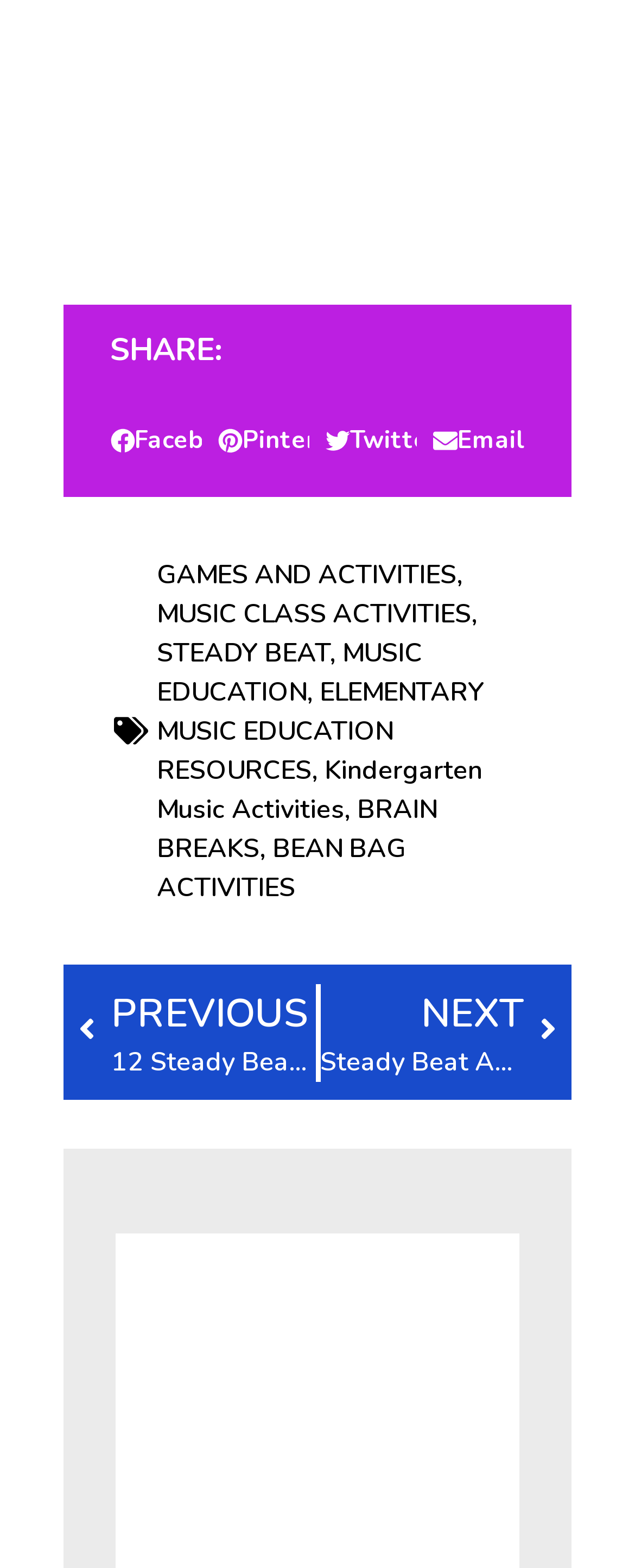How many navigation links are at the bottom of the page?
Using the image as a reference, give a one-word or short phrase answer.

2